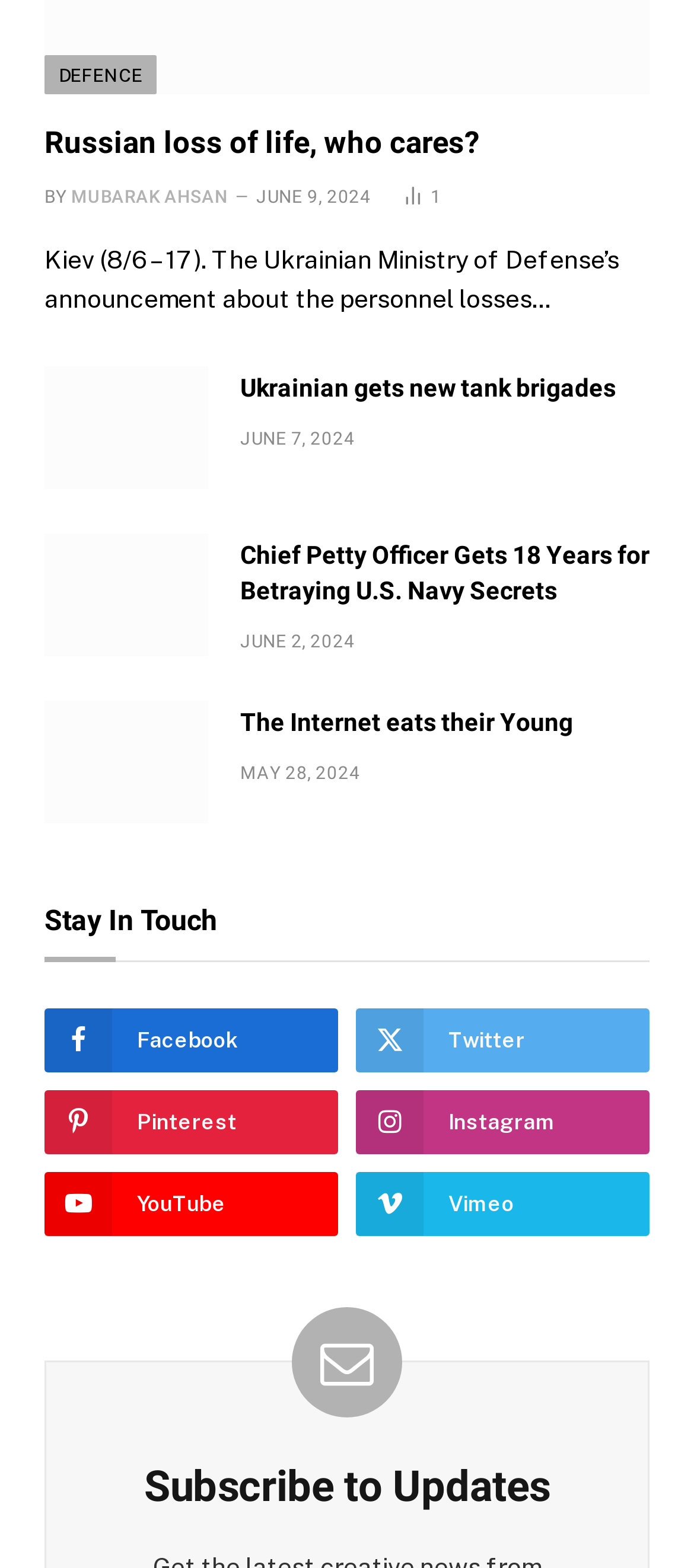What is the date of the second article? Look at the image and give a one-word or short phrase answer.

JUNE 7, 2024